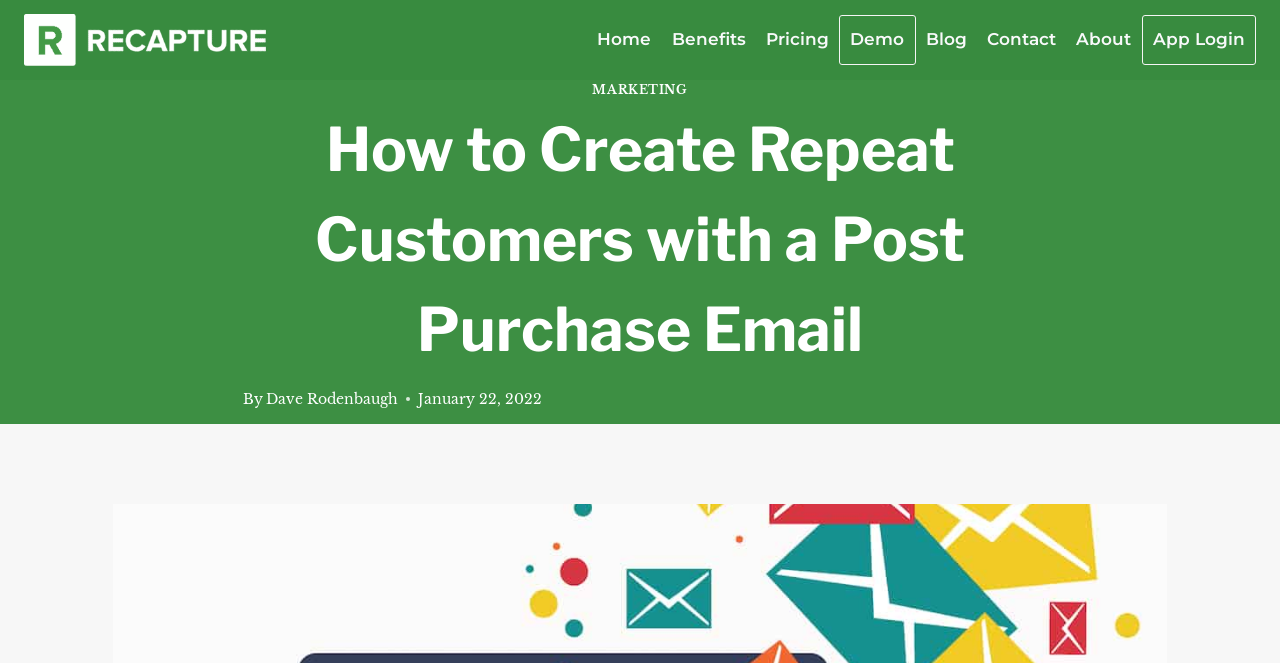Locate the coordinates of the bounding box for the clickable region that fulfills this instruction: "login to the app".

[0.893, 0.024, 0.98, 0.096]